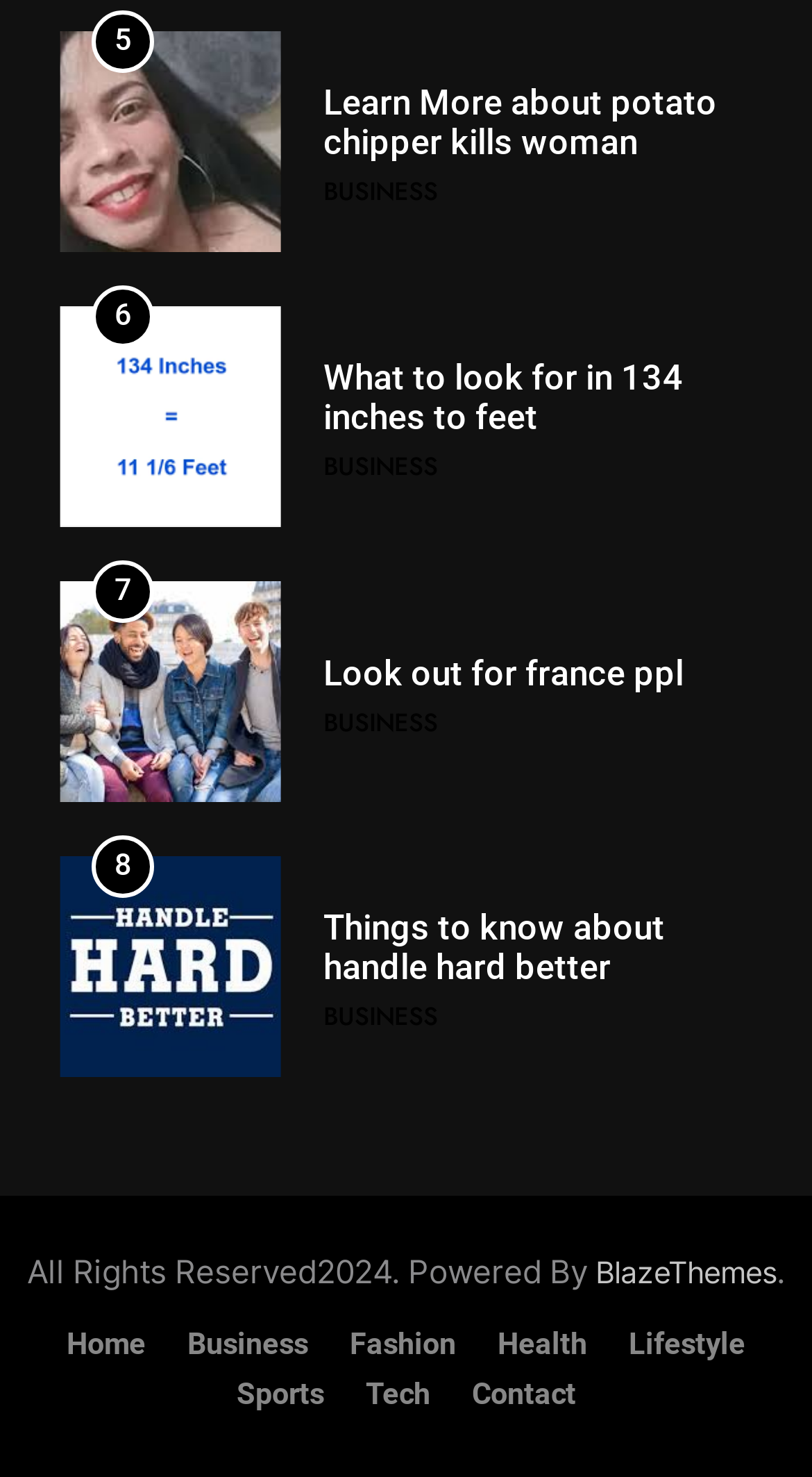Answer the question with a brief word or phrase:
What is the category of the second article?

BUSINESS